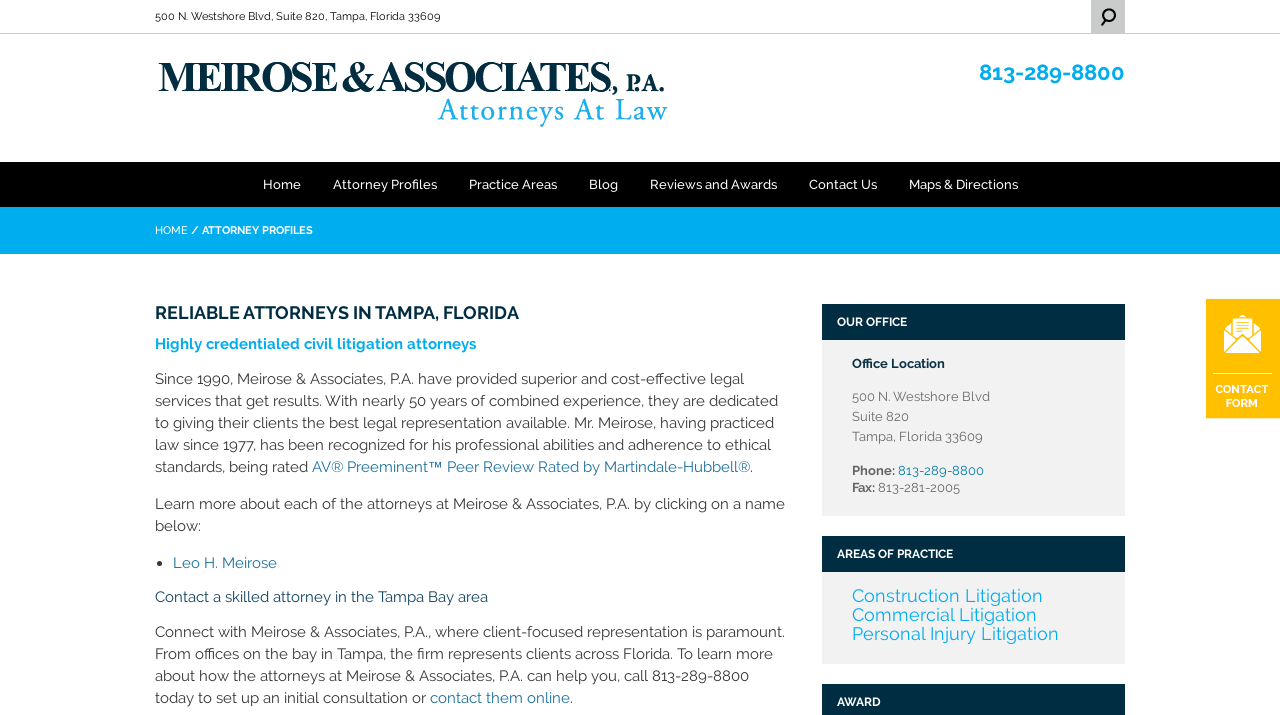Please find the bounding box coordinates of the element that needs to be clicked to perform the following instruction: "Click the 'Home' link". The bounding box coordinates should be four float numbers between 0 and 1, represented as [left, top, right, bottom].

[0.205, 0.227, 0.235, 0.298]